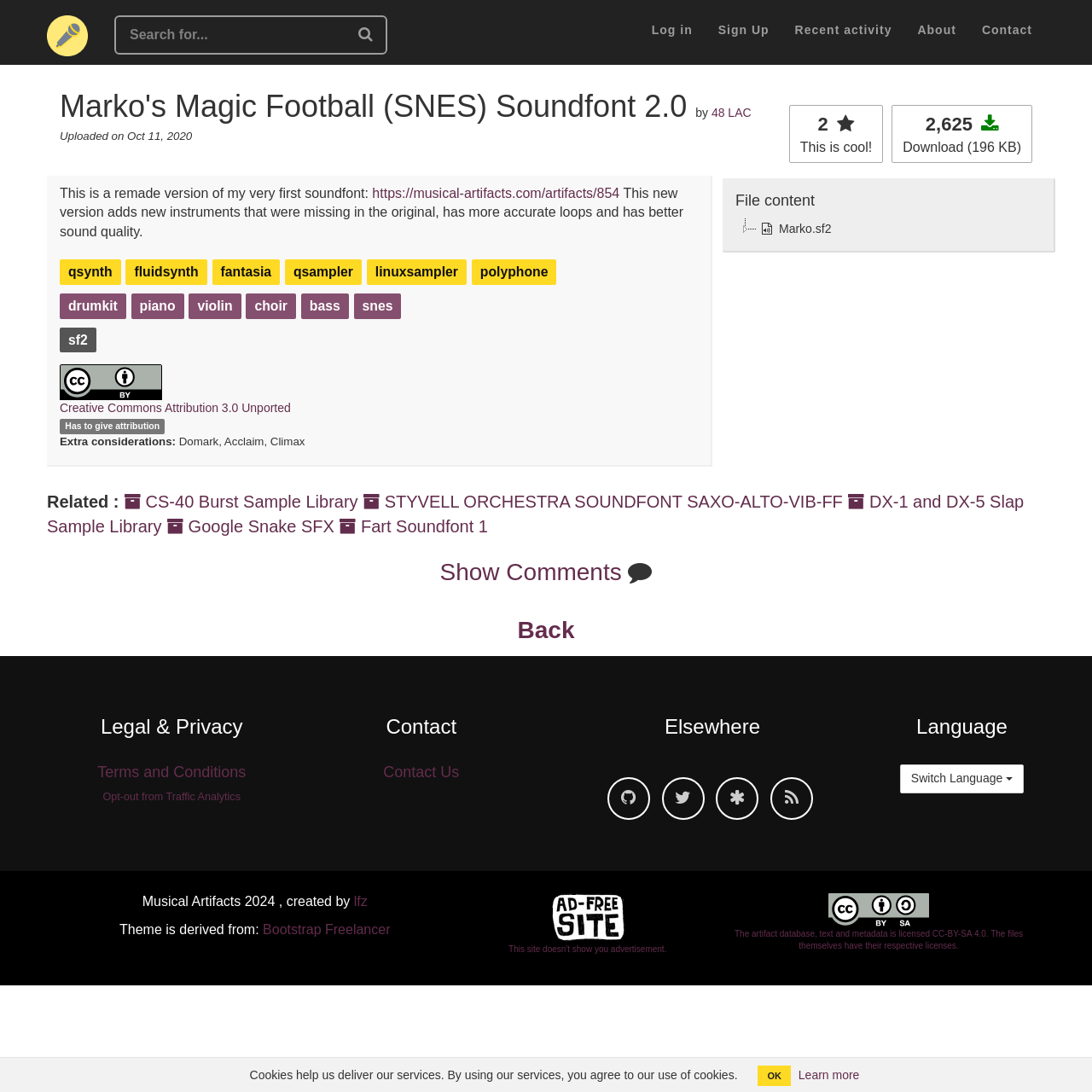Find the bounding box coordinates for the area that should be clicked to accomplish the instruction: "Go back".

[0.474, 0.565, 0.526, 0.589]